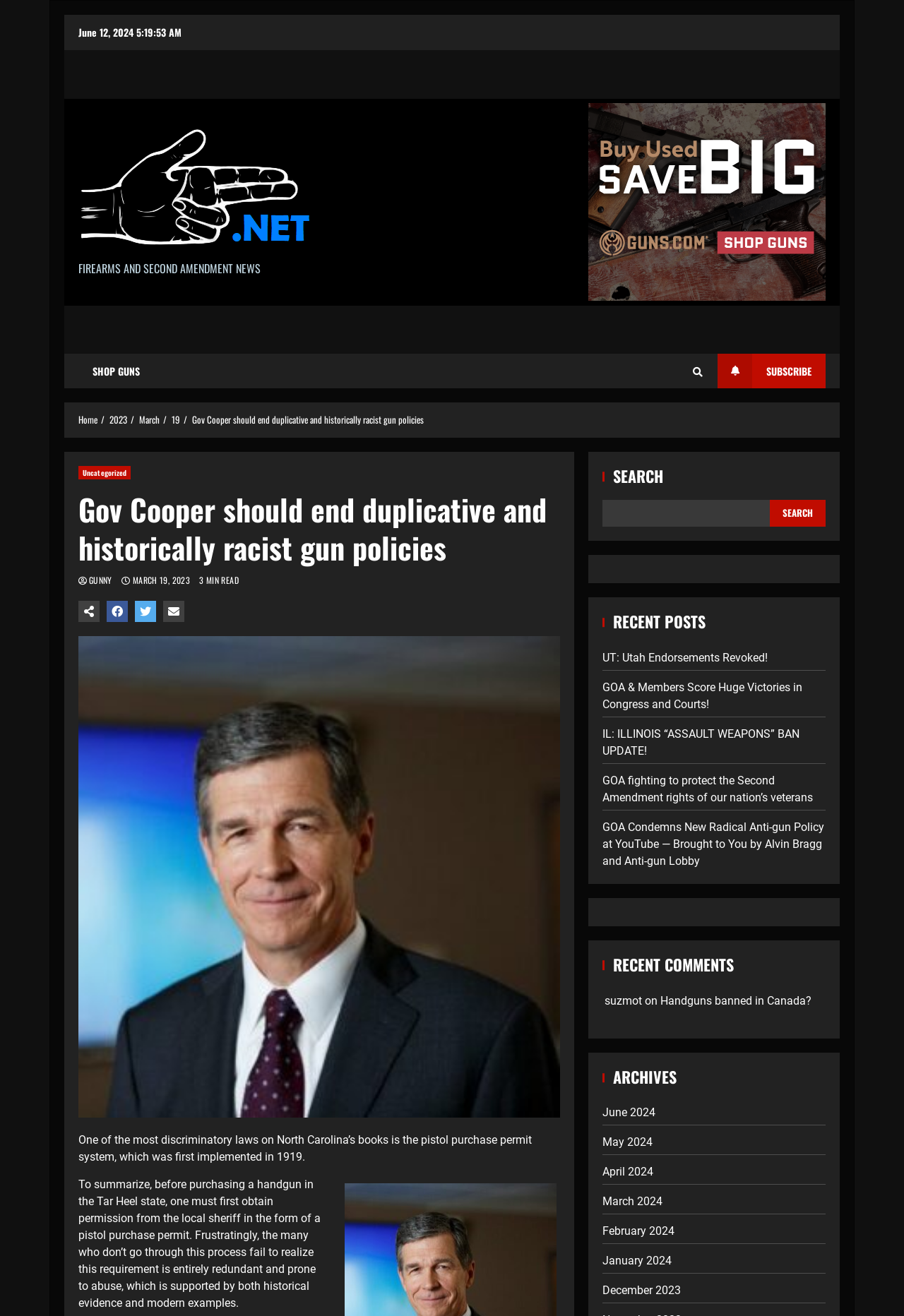What is the date of the current article?
Please answer the question as detailed as possible.

I found the date by looking at the breadcrumbs navigation section, which shows the date 'March 19, 2023' as part of the article's URL.